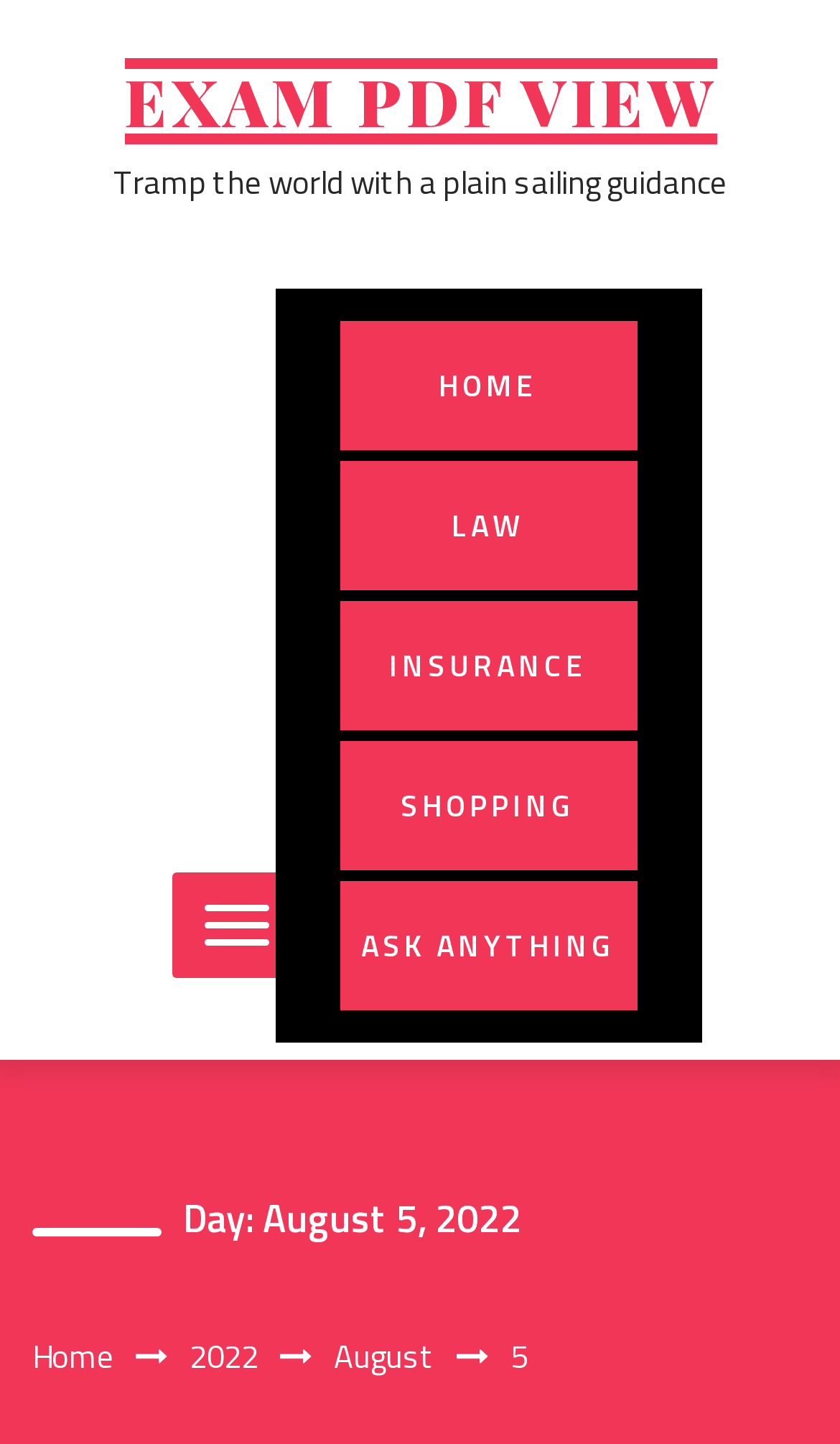Please identify the bounding box coordinates of the element's region that needs to be clicked to fulfill the following instruction: "view LAW". The bounding box coordinates should consist of four float numbers between 0 and 1, i.e., [left, top, right, bottom].

[0.404, 0.319, 0.758, 0.409]